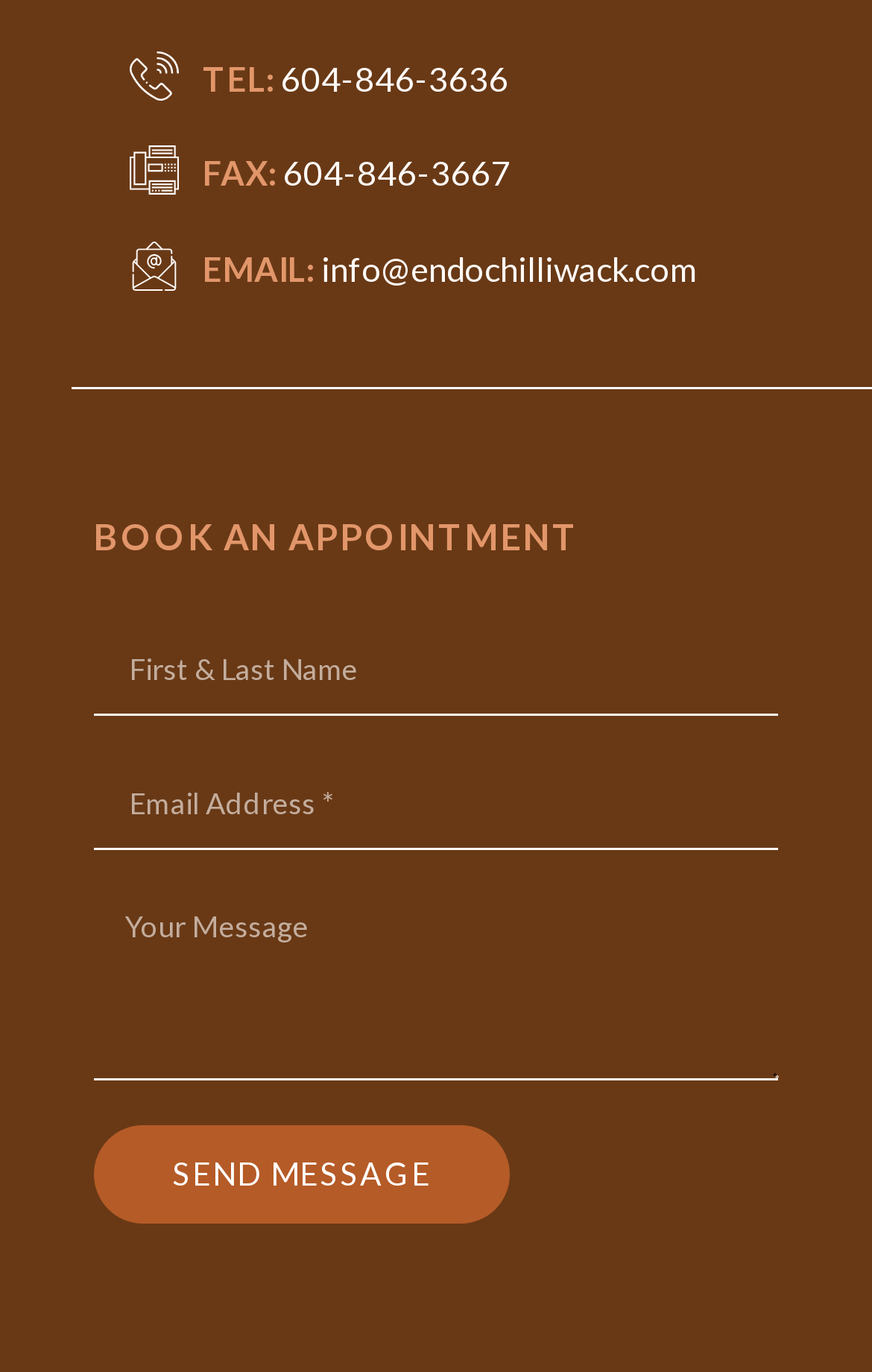What is the call-to-action above the text boxes?
Please elaborate on the answer to the question with detailed information.

I found the call-to-action by looking at the StaticText element with the text 'BOOK AN APPOINTMENT' which is located above the text boxes.